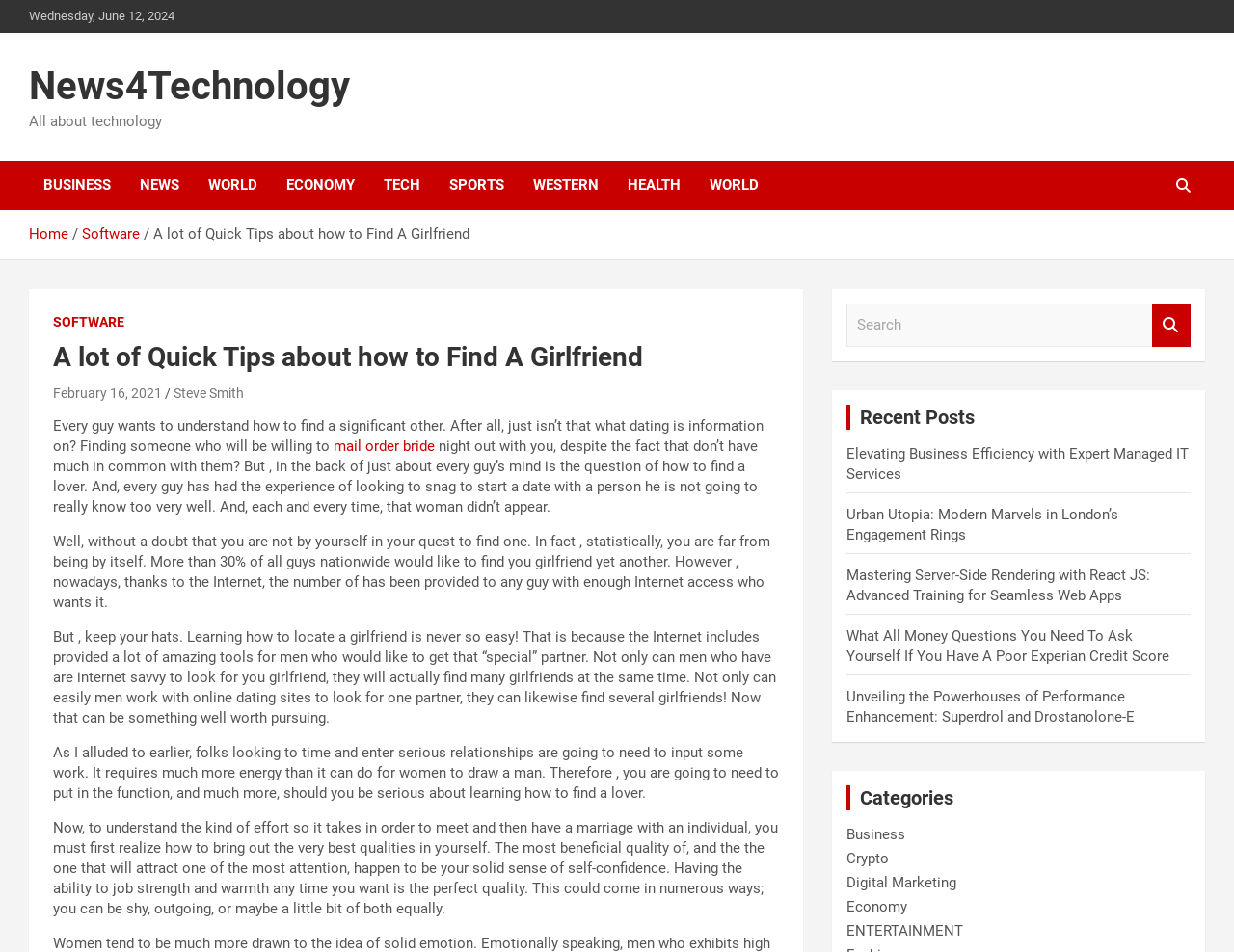Provide the bounding box coordinates of the UI element that matches the description: "mail order bride".

[0.27, 0.459, 0.352, 0.477]